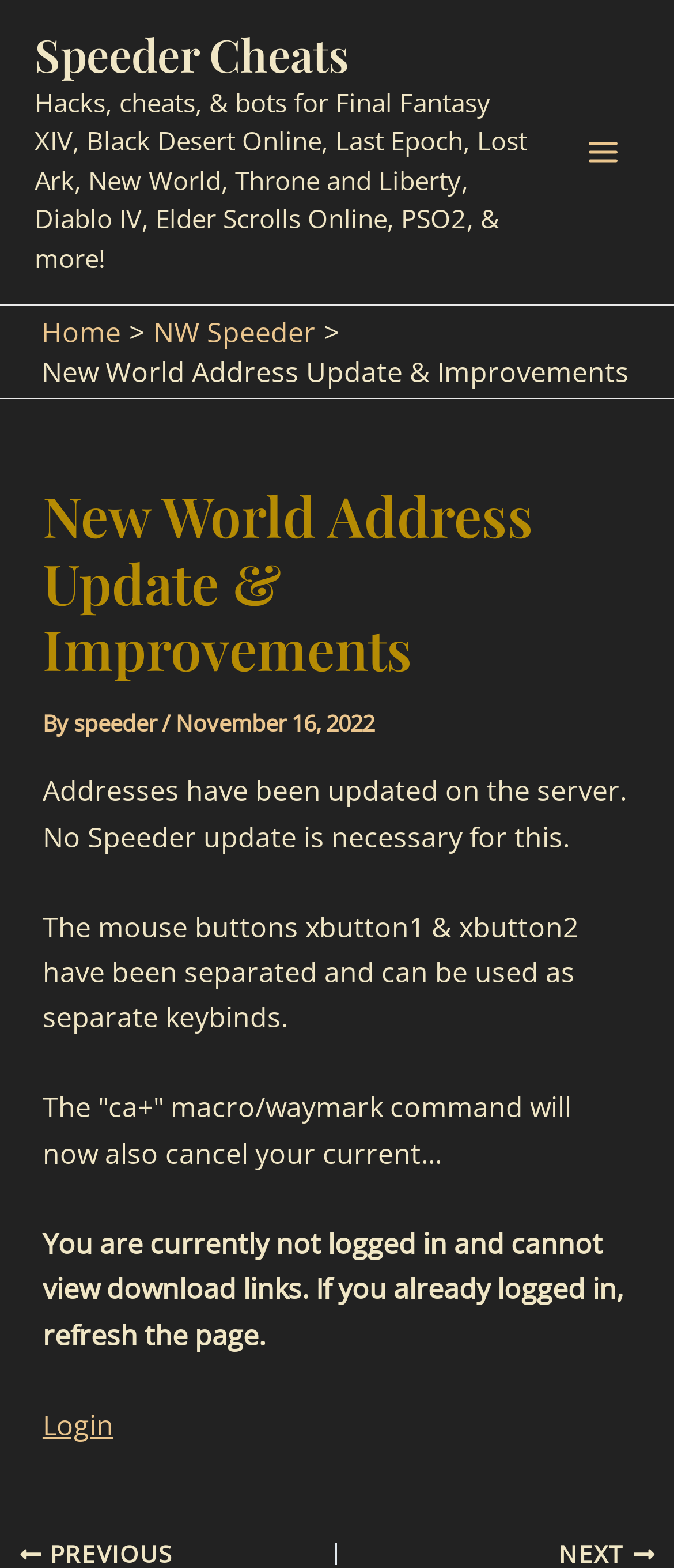Identify and provide the title of the webpage.

New World Address Update & Improvements